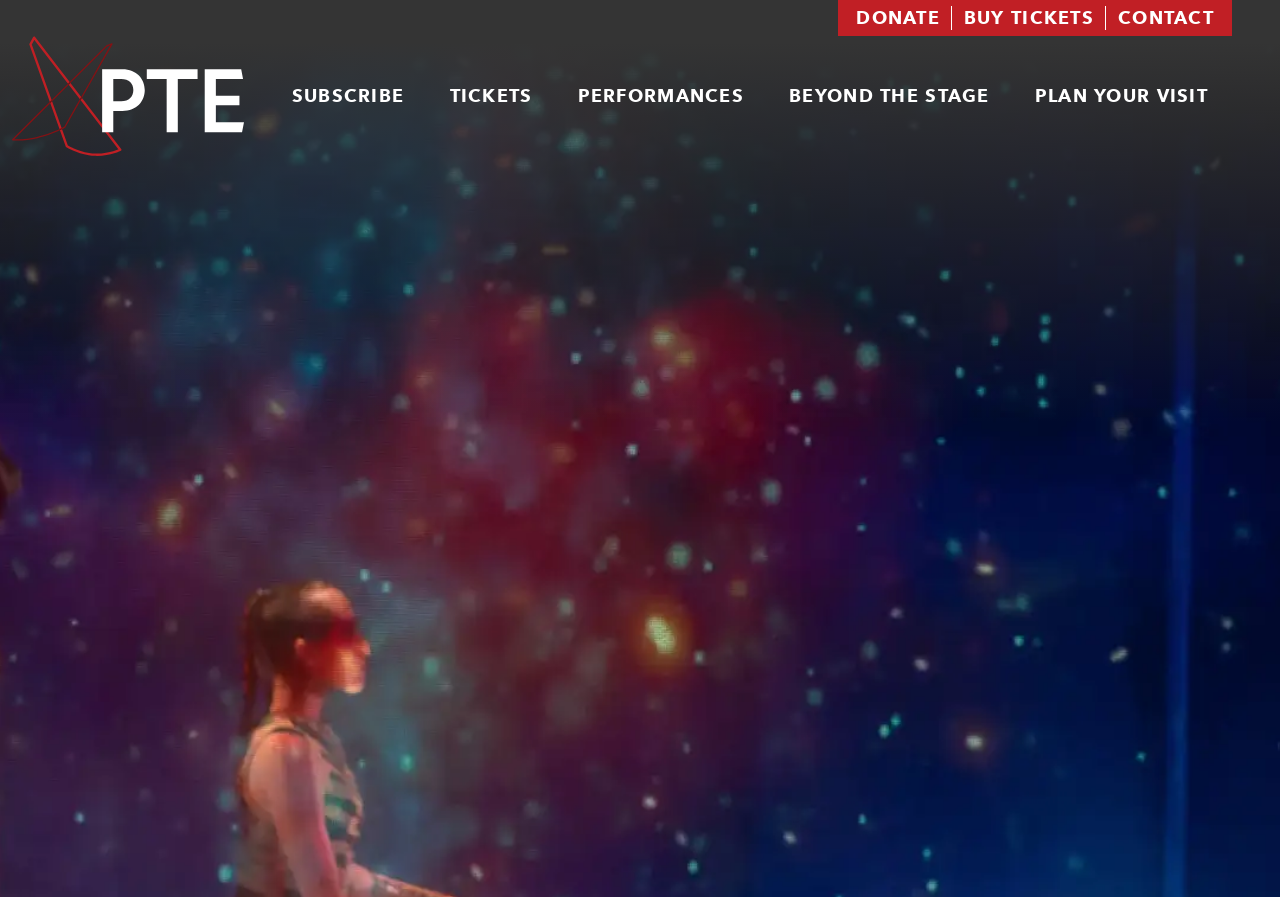For the element described, predict the bounding box coordinates as (top-left x, top-left y, bottom-right x, bottom-right y). All values should be between 0 and 1. Element description: Plan your visit

[0.799, 0.084, 0.953, 0.13]